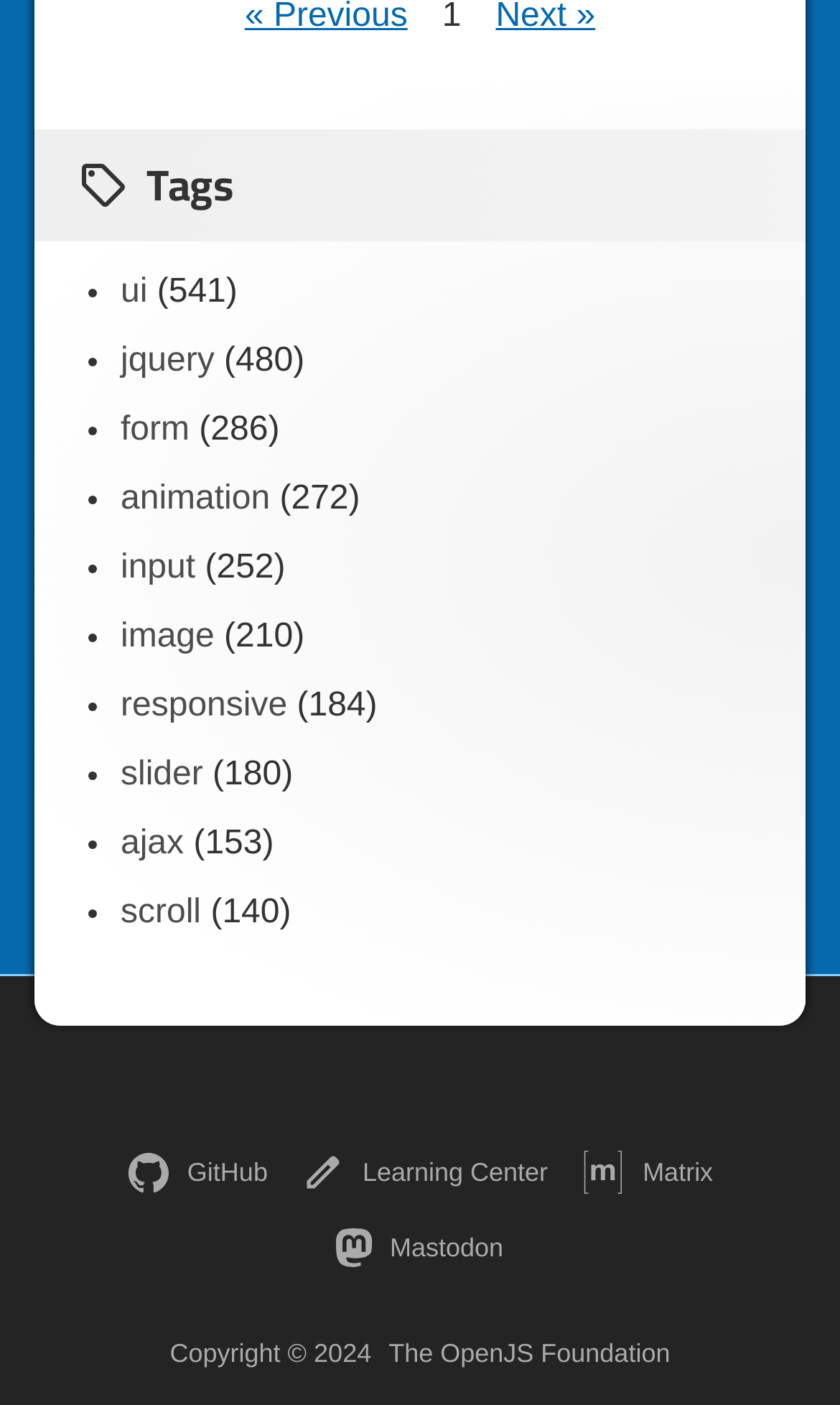Please identify the coordinates of the bounding box that should be clicked to fulfill this instruction: "learn at Learning Center".

[0.36, 0.819, 0.652, 0.85]